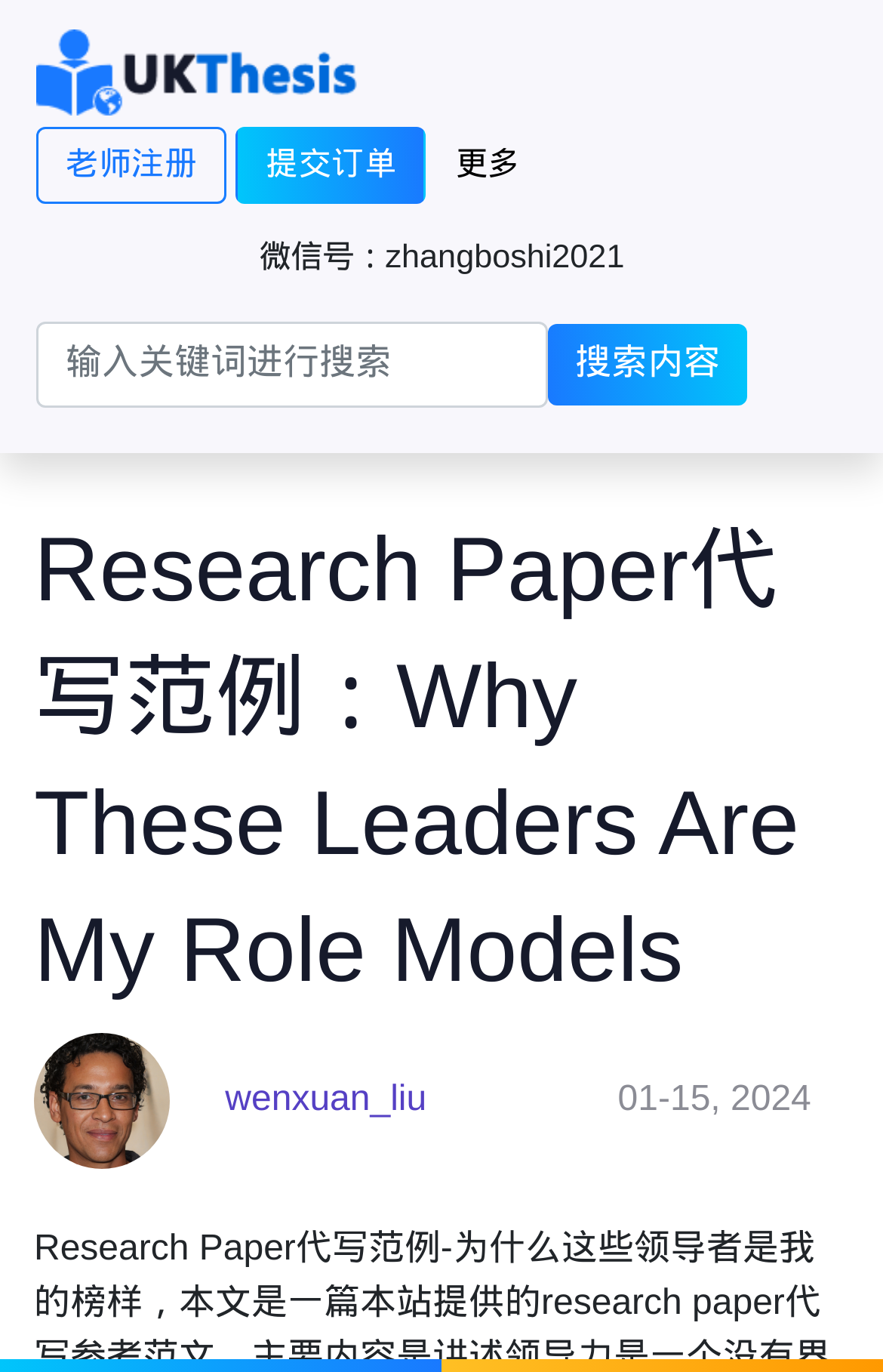Using the provided element description: "parent_node: 老师注册 提交订单", identify the bounding box coordinates. The coordinates should be four floats between 0 and 1 in the order [left, top, right, bottom].

[0.041, 0.013, 0.487, 0.092]